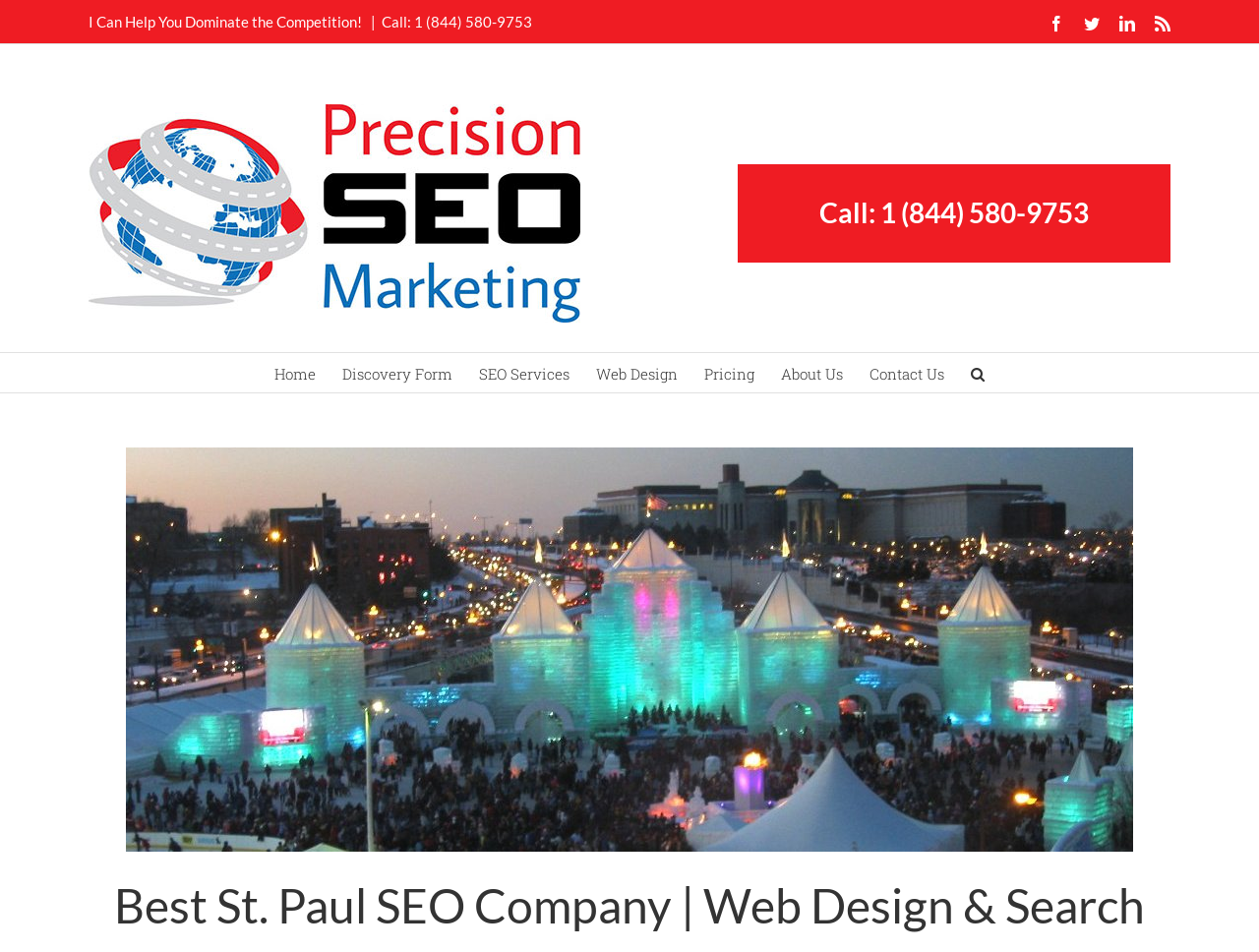Locate the bounding box coordinates of the segment that needs to be clicked to meet this instruction: "Call the company".

[0.303, 0.013, 0.423, 0.032]